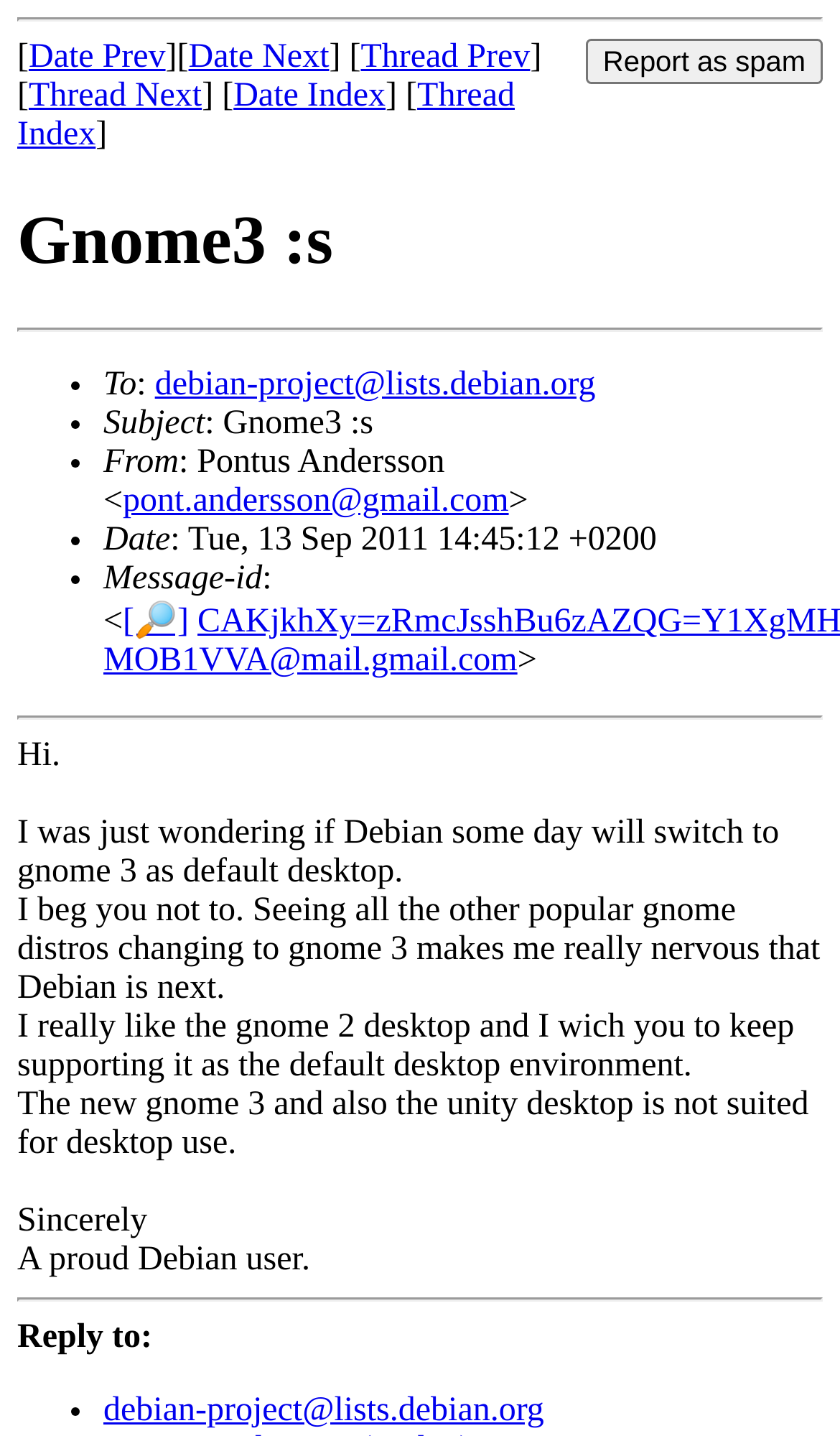Locate the bounding box coordinates of the UI element described by: "title="The Body Builder Logo"". The bounding box coordinates should consist of four float numbers between 0 and 1, i.e., [left, top, right, bottom].

None